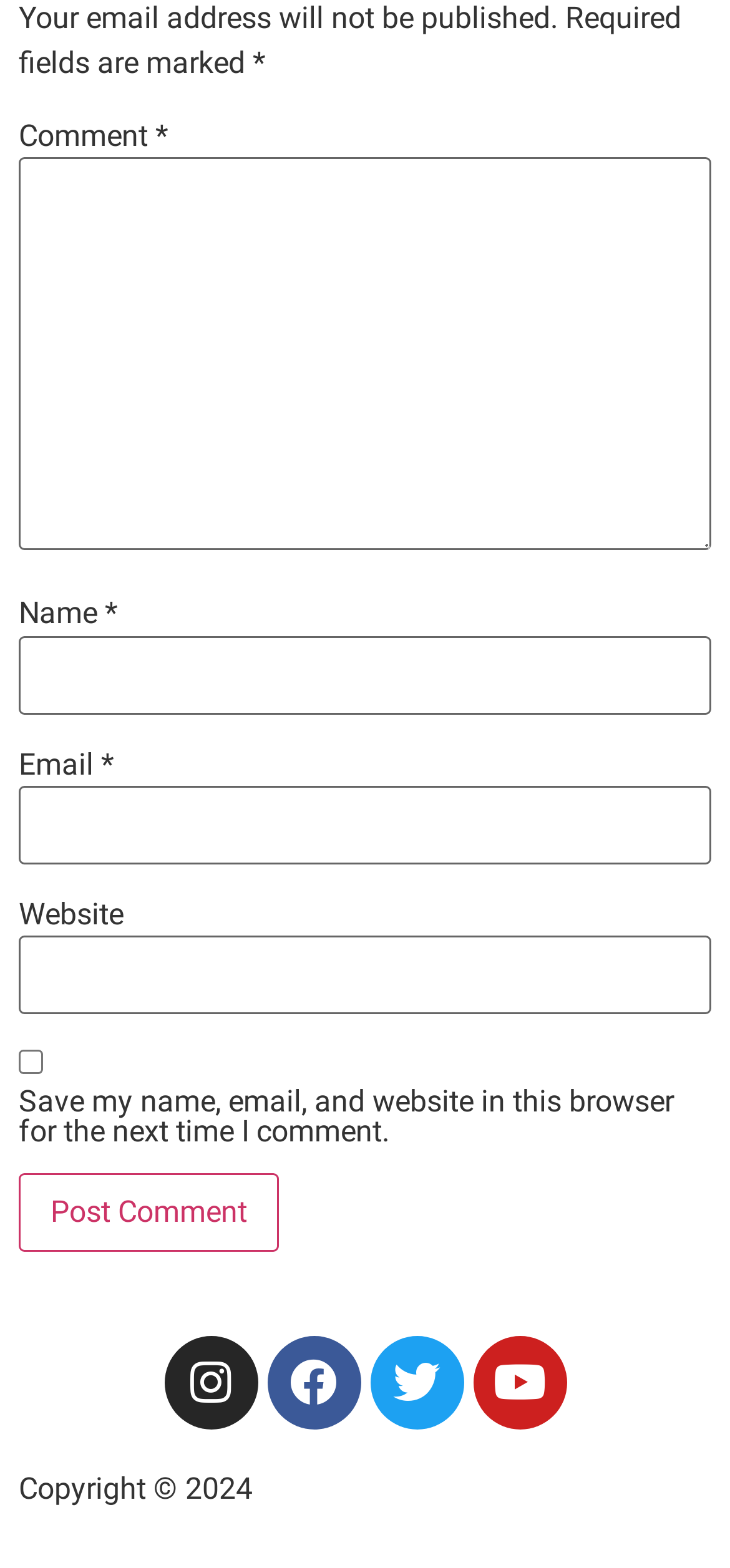Could you find the bounding box coordinates of the clickable area to complete this instruction: "Visit the Instagram page"?

[0.224, 0.852, 0.353, 0.911]